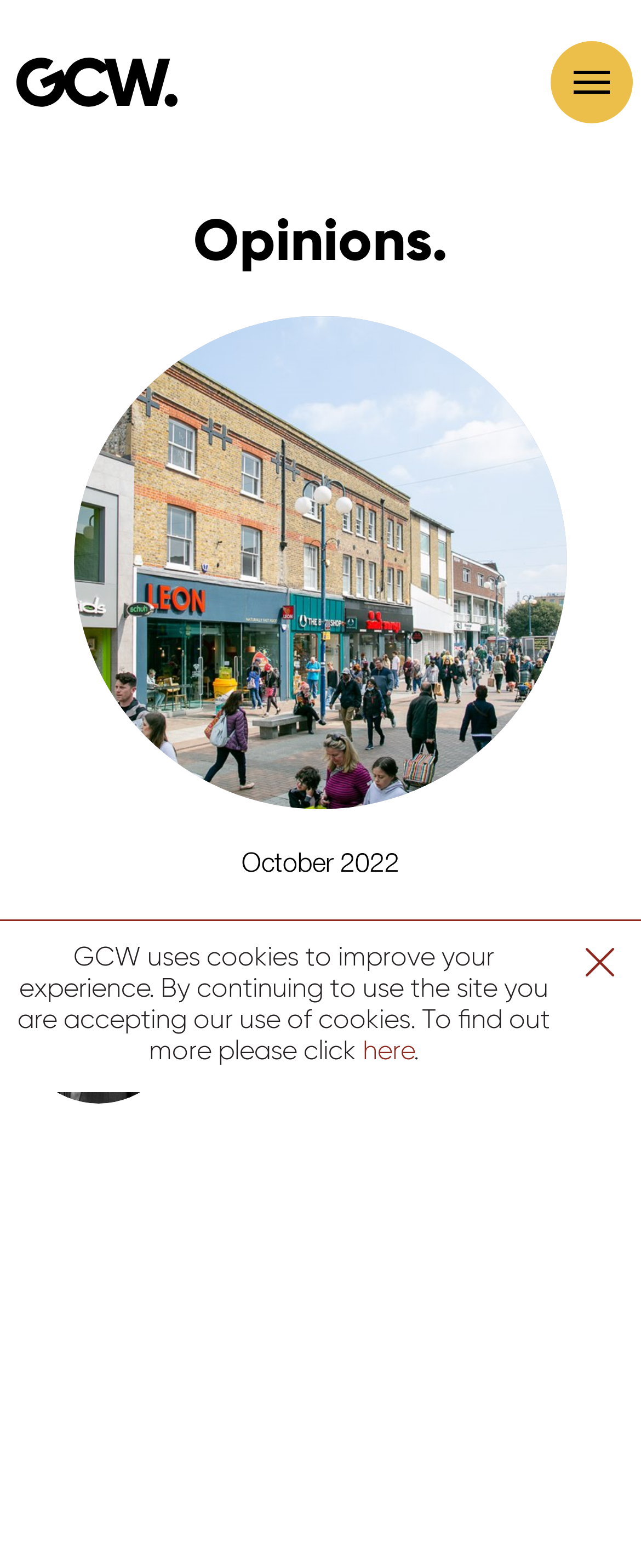Identify and extract the heading text of the webpage.

Maximising value with Kingston sale